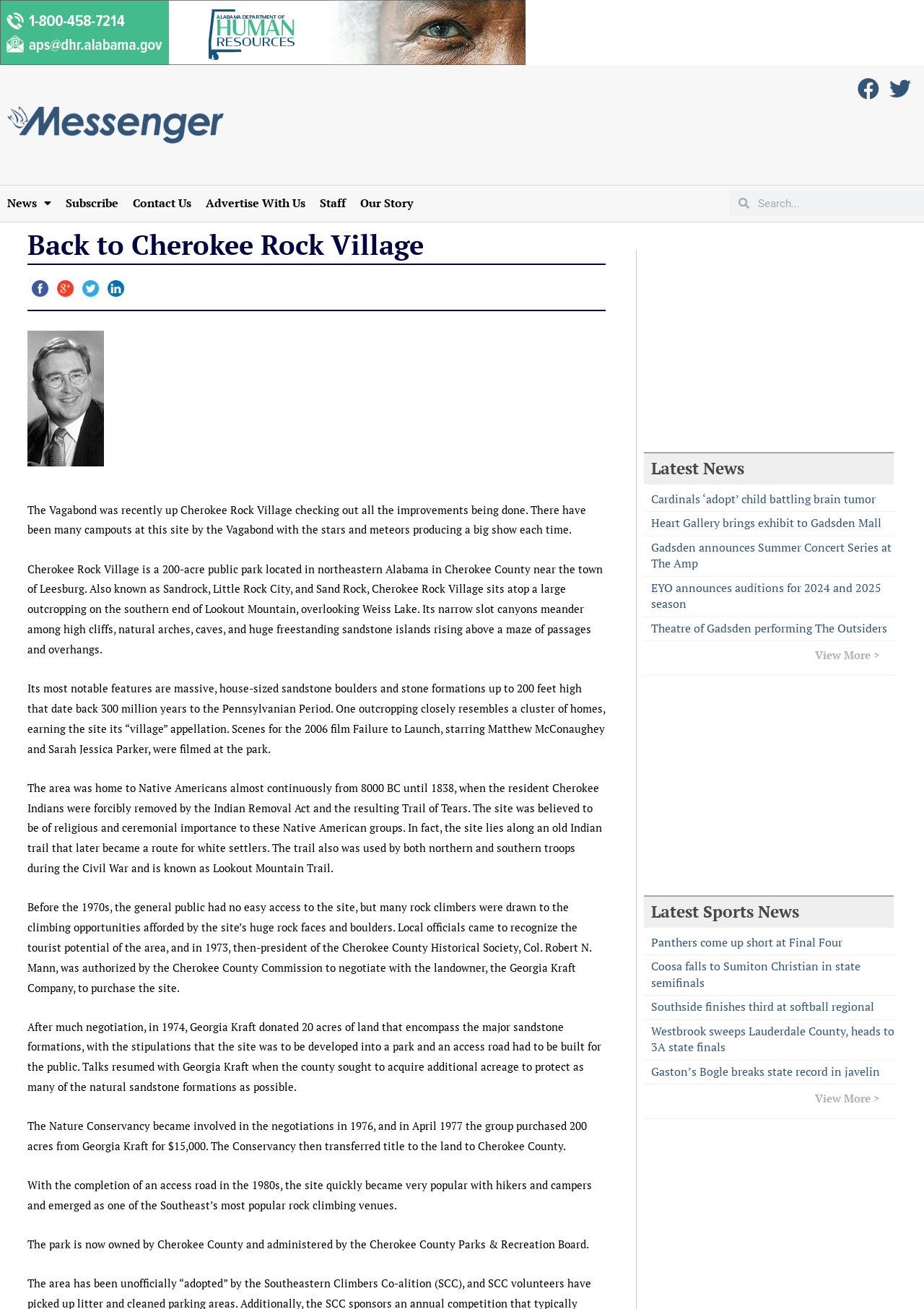Answer the question with a brief word or phrase:
What is the name of the lake?

Weiss Lake